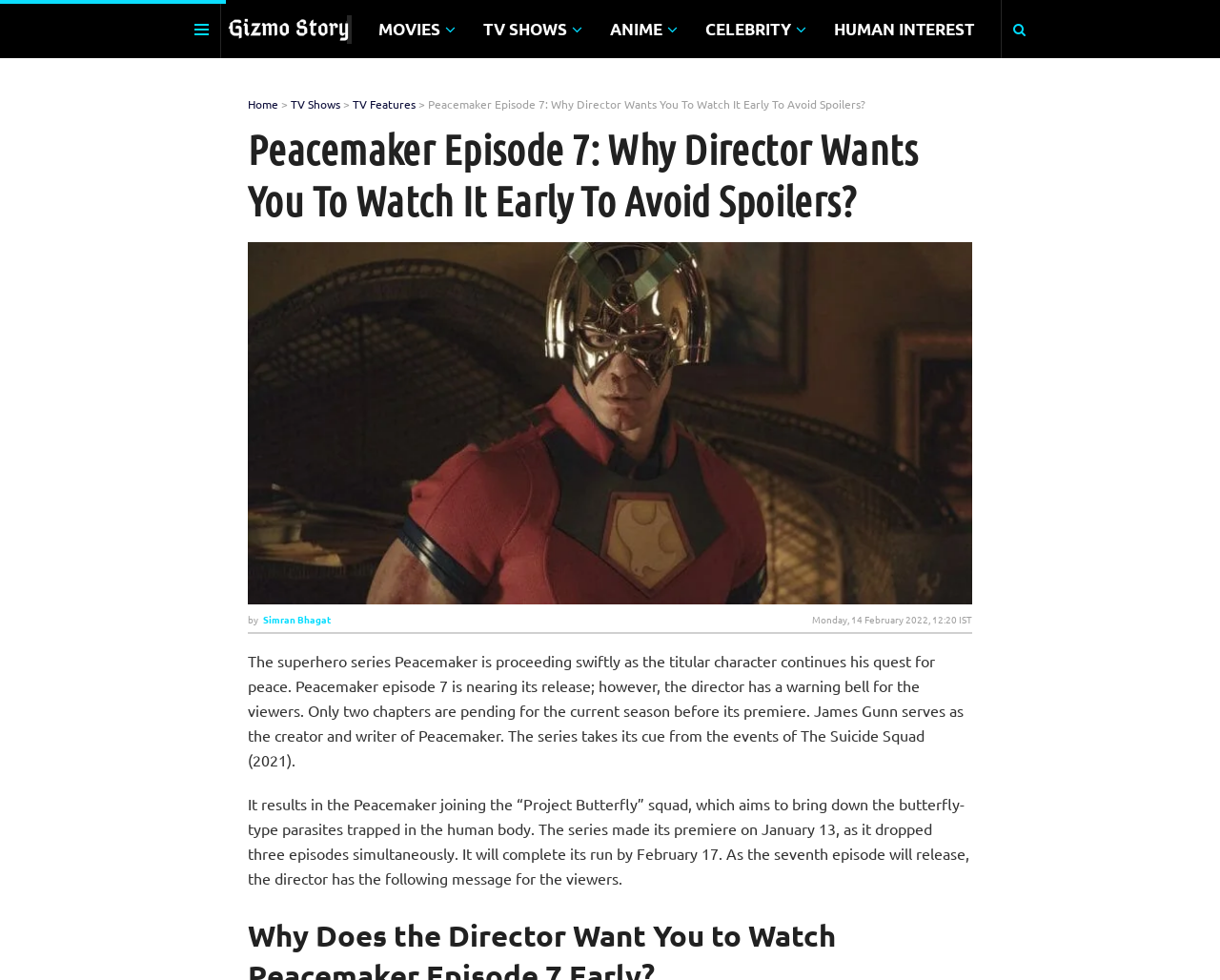Produce an extensive caption that describes everything on the webpage.

The webpage is about Peacemaker Episode 7, a superhero series. At the top, there are several links to different categories, including MOVIES, TV SHOWS, ANIME, CELEBRITY, and HUMAN INTEREST, which are aligned horizontally across the top of the page. Below these links, there is a navigation menu with links to Home, TV Shows, and TV Features.

The main content of the page is an article about Peacemaker Episode 7. The title of the article, "Peacemaker Episode 7: Why Director Wants You To Watch It Early To Avoid Spoilers?", is displayed prominently at the top of the article section. Below the title, there is a large image related to Peacemaker Episode 7.

The article is written by Simran Bhagat and was published on Monday, 14 February 2022. The text describes the plot of the series, which is about the titular character's quest for peace, and mentions that only two chapters are pending for the current season before its premiere. The article also provides some background information about the series, including its creator and writer, James Gunn, and its connection to The Suicide Squad (2021).

There are several other links and images on the page, including a link to Gizmo Story, which has an associated image, and a link to Peacemaker Episode 7, which has an associated image. Overall, the page is focused on providing information about Peacemaker Episode 7, with a clear structure and easy-to-read text.